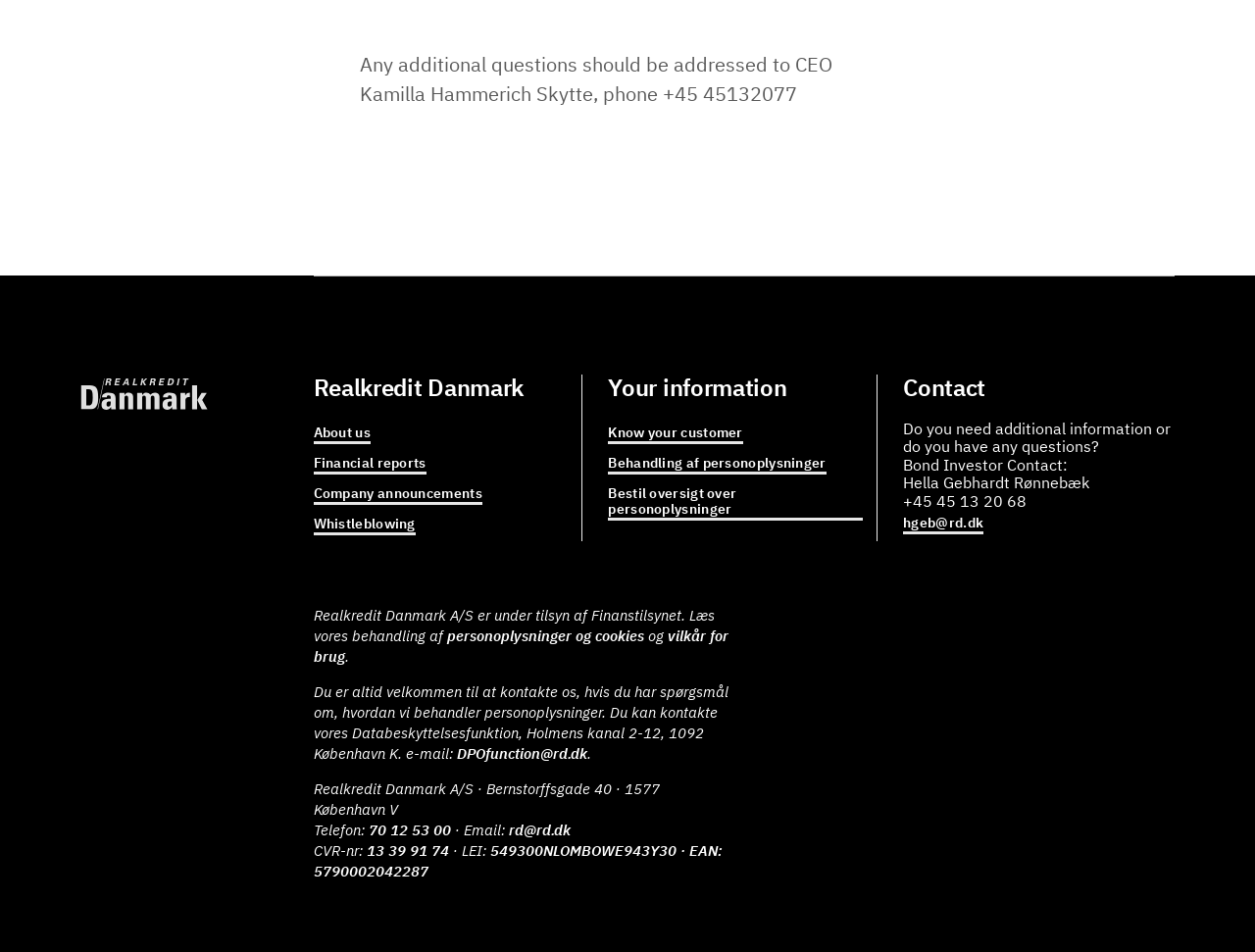Please provide the bounding box coordinates for the UI element as described: "parent_node: Turn Editing On". The coordinates must be four floats between 0 and 1, represented as [left, top, right, bottom].

None